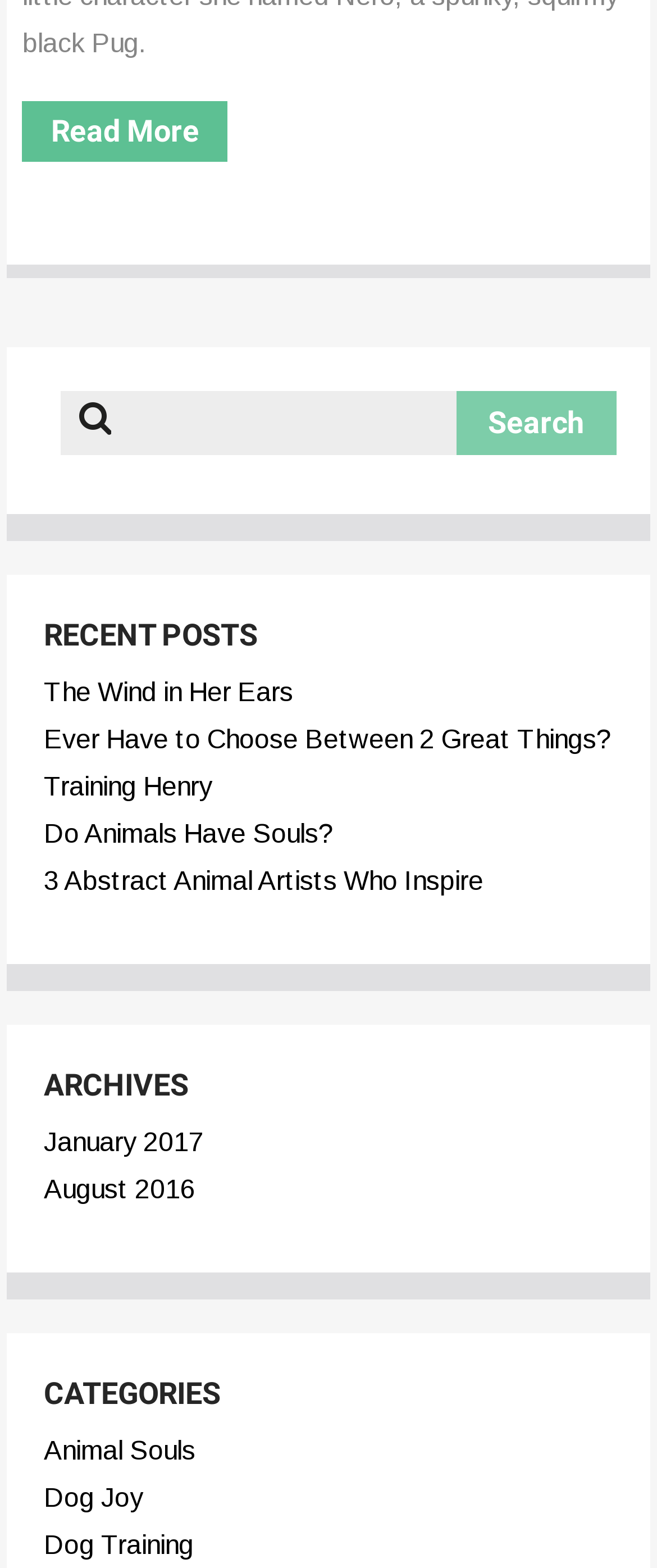Please reply to the following question using a single word or phrase: 
What is the purpose of the textbox?

Search